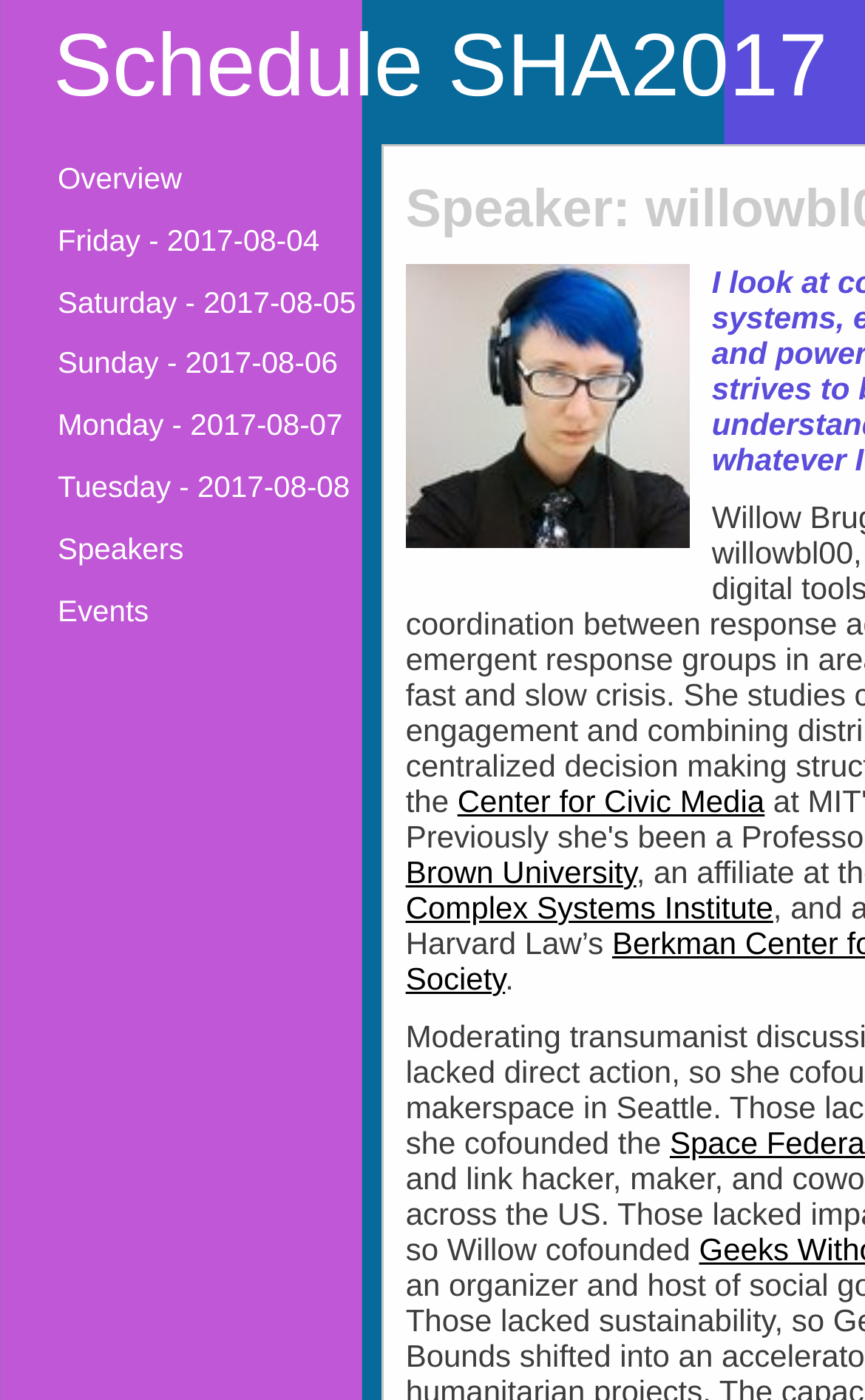How many organizations are mentioned on the webpage?
Based on the image, give a one-word or short phrase answer.

2